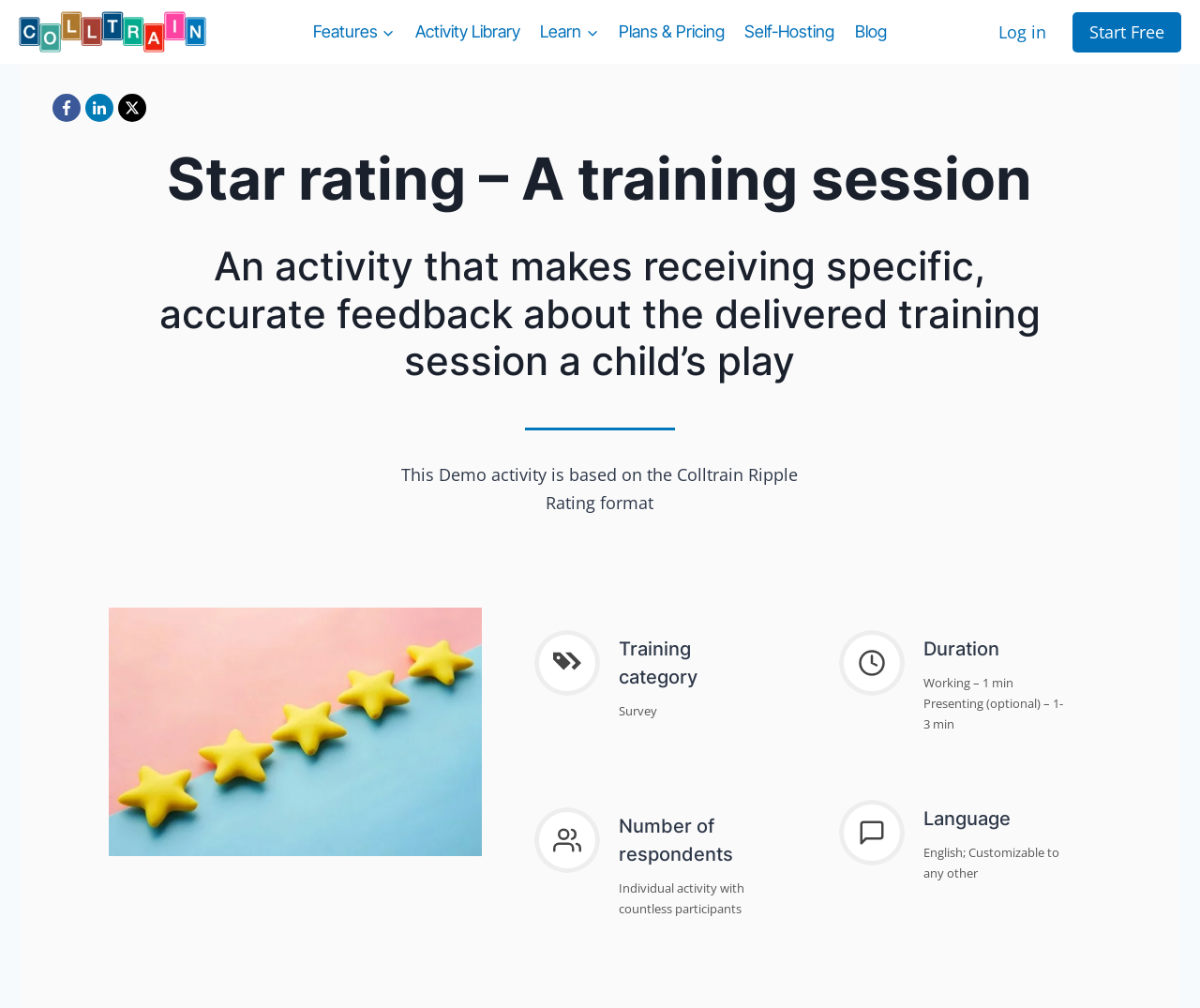Find the bounding box coordinates for the UI element whose description is: "Plans & Pricing". The coordinates should be four float numbers between 0 and 1, in the format [left, top, right, bottom].

[0.507, 0.007, 0.612, 0.056]